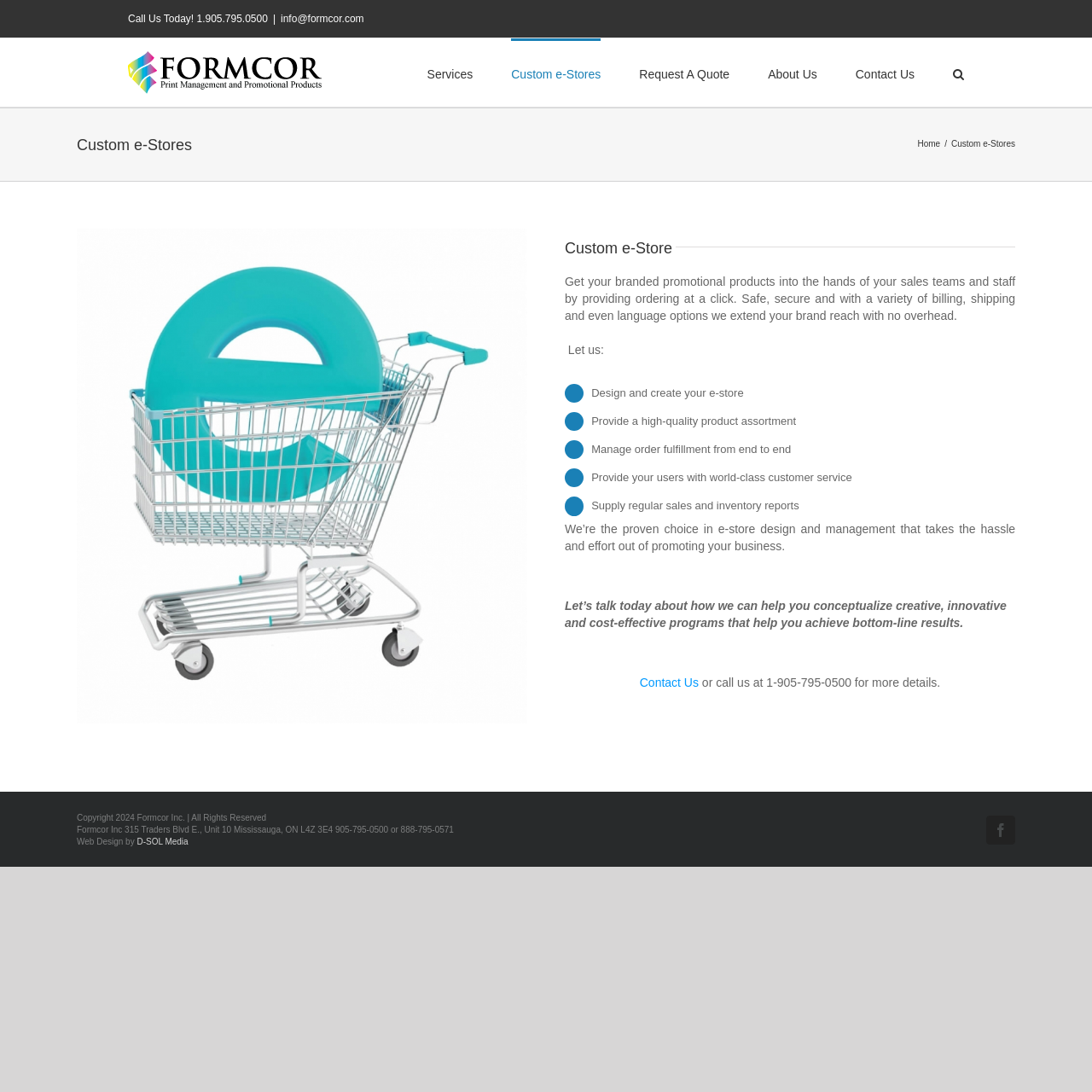Show me the bounding box coordinates of the clickable region to achieve the task as per the instruction: "Search for a topic".

None